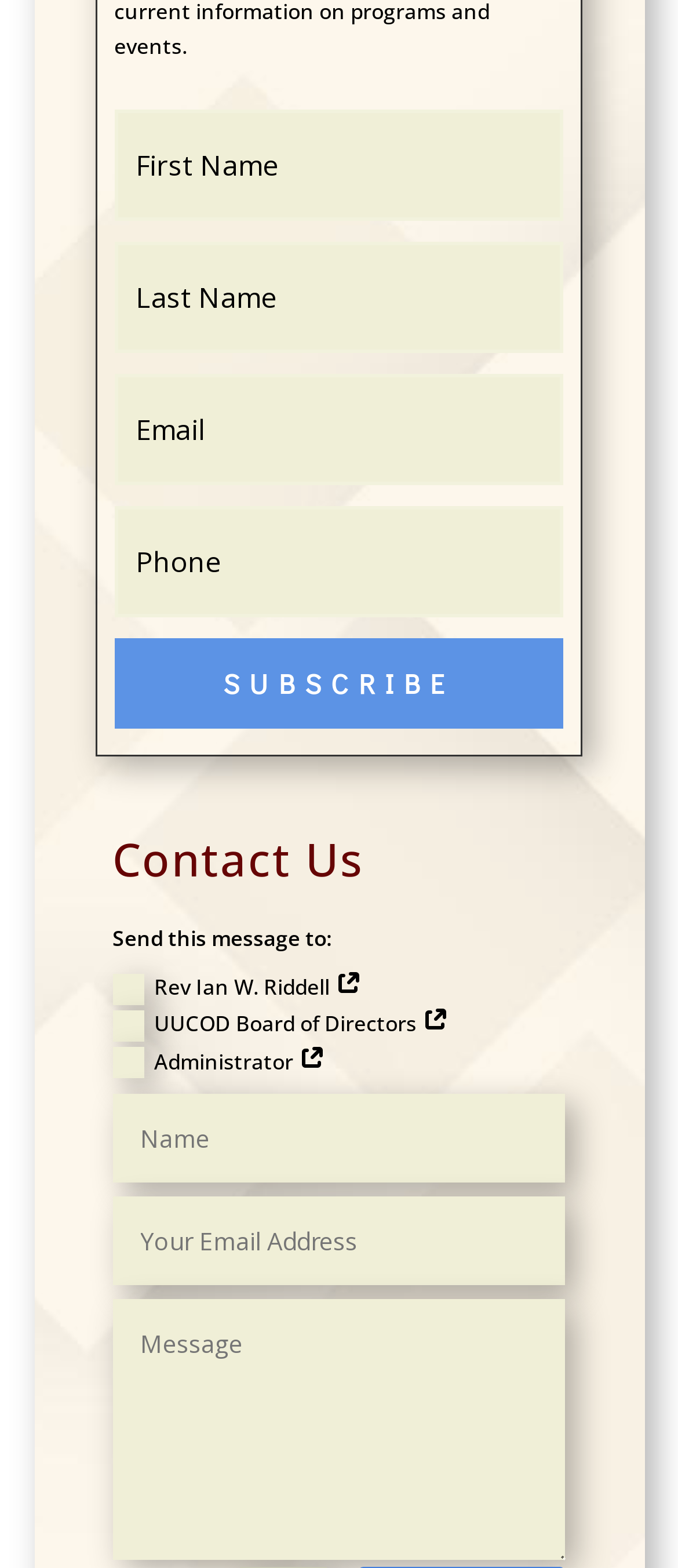Specify the bounding box coordinates for the region that must be clicked to perform the given instruction: "Enter your message".

[0.166, 0.698, 0.834, 0.754]